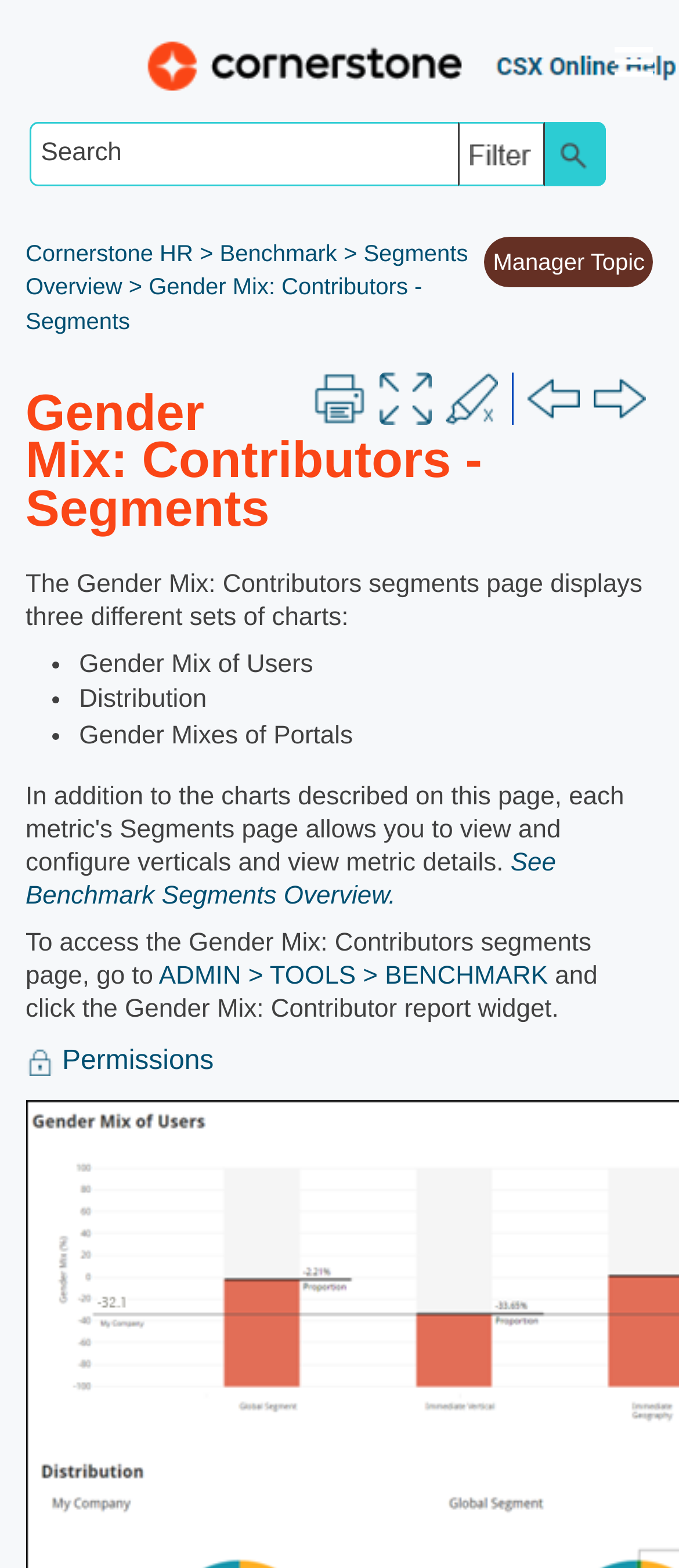Analyze the image and answer the question with as much detail as possible: 
What is the location of the 'ADMIN > TOOLS > BENCHMARK' path?

Based on the webpage content, it appears that the 'ADMIN > TOOLS > BENCHMARK' path is located in the top navigation area, which is used to access the Gender Mix: Contributors segments page.